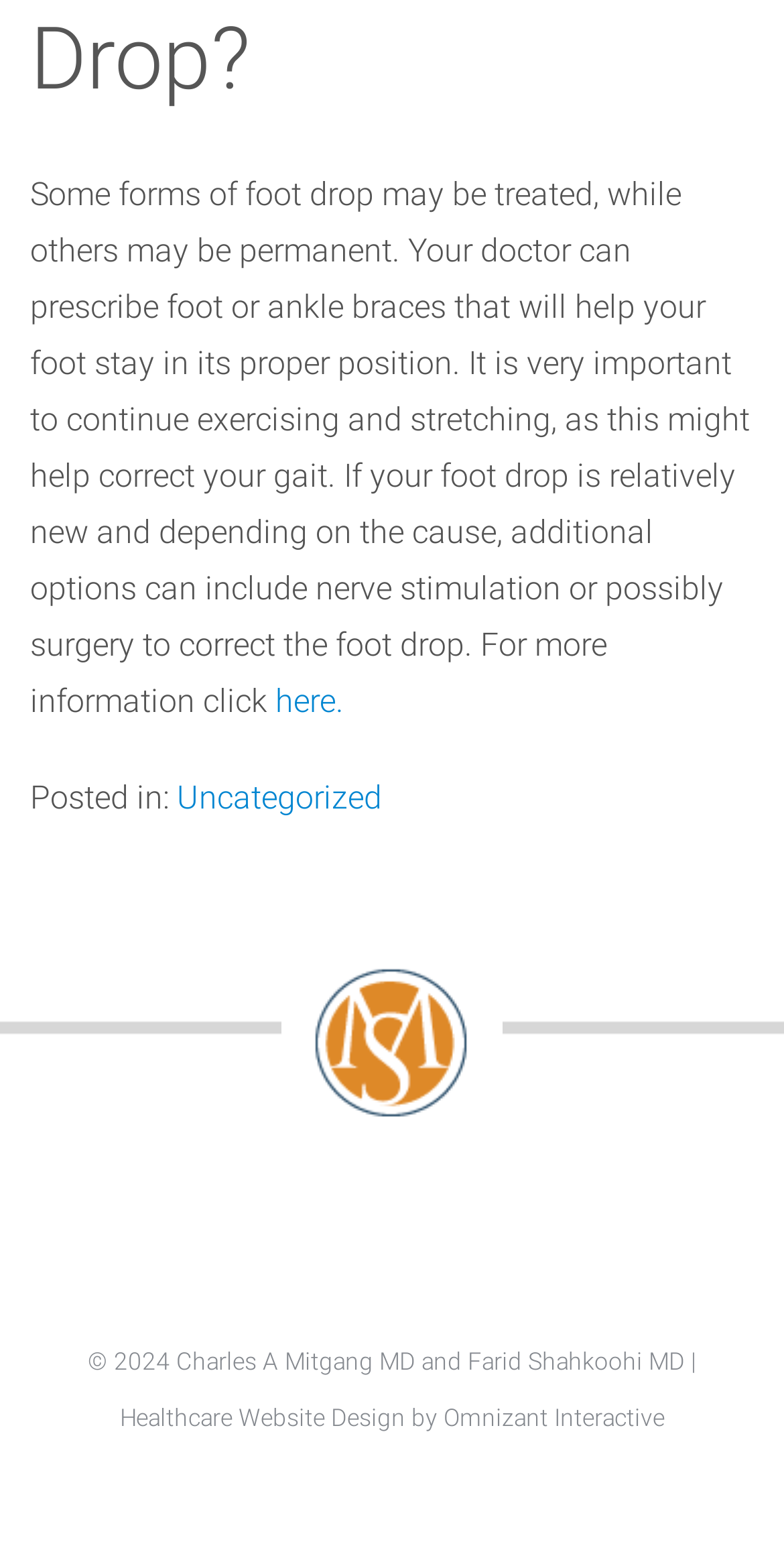Who designed the healthcare website?
Look at the image and answer the question with a single word or phrase.

Omnizant Interactive